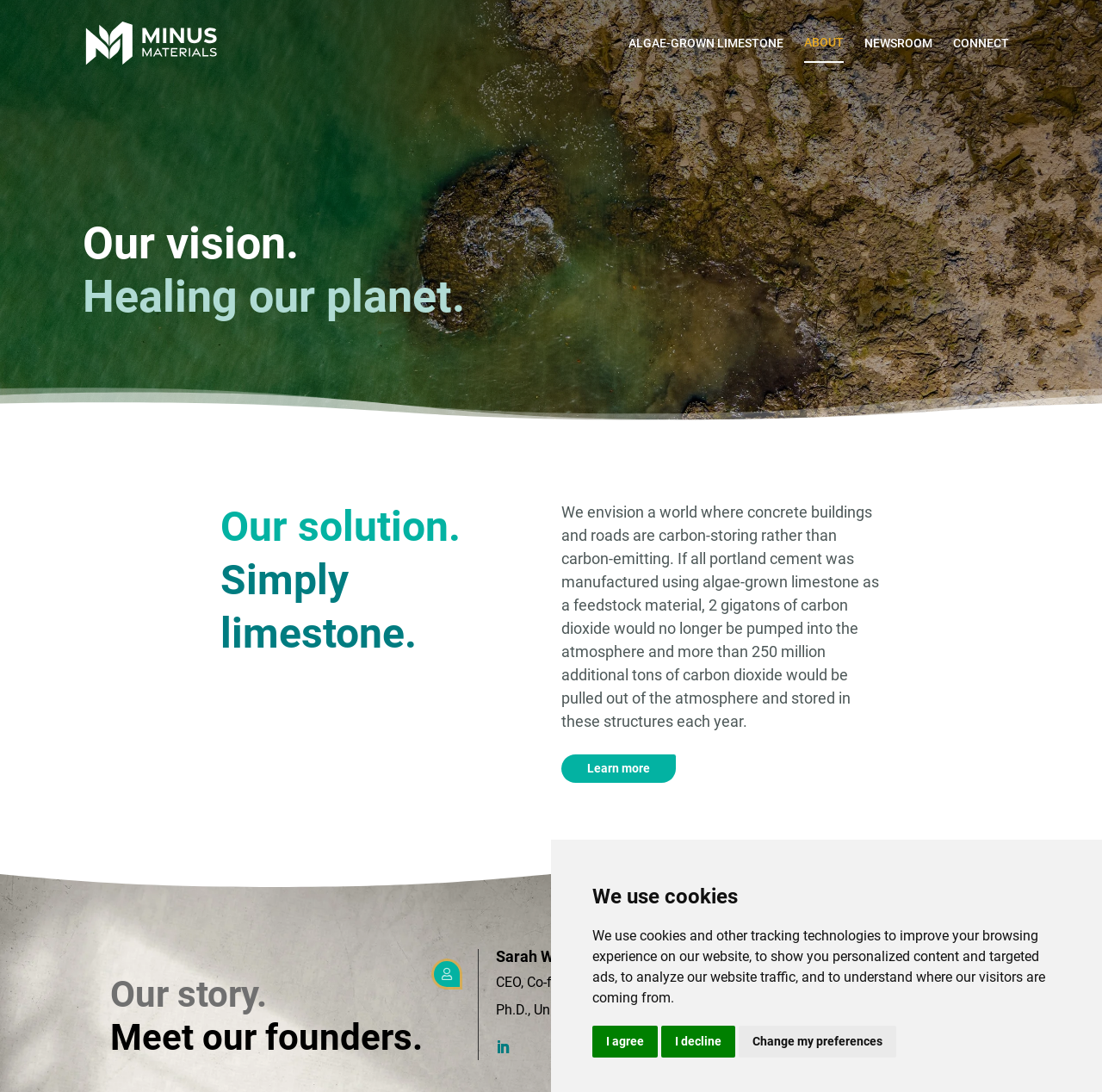Determine the bounding box coordinates of the clickable element to complete this instruction: "Click the link to learn more". Provide the coordinates in the format of four float numbers between 0 and 1, [left, top, right, bottom].

[0.509, 0.691, 0.613, 0.717]